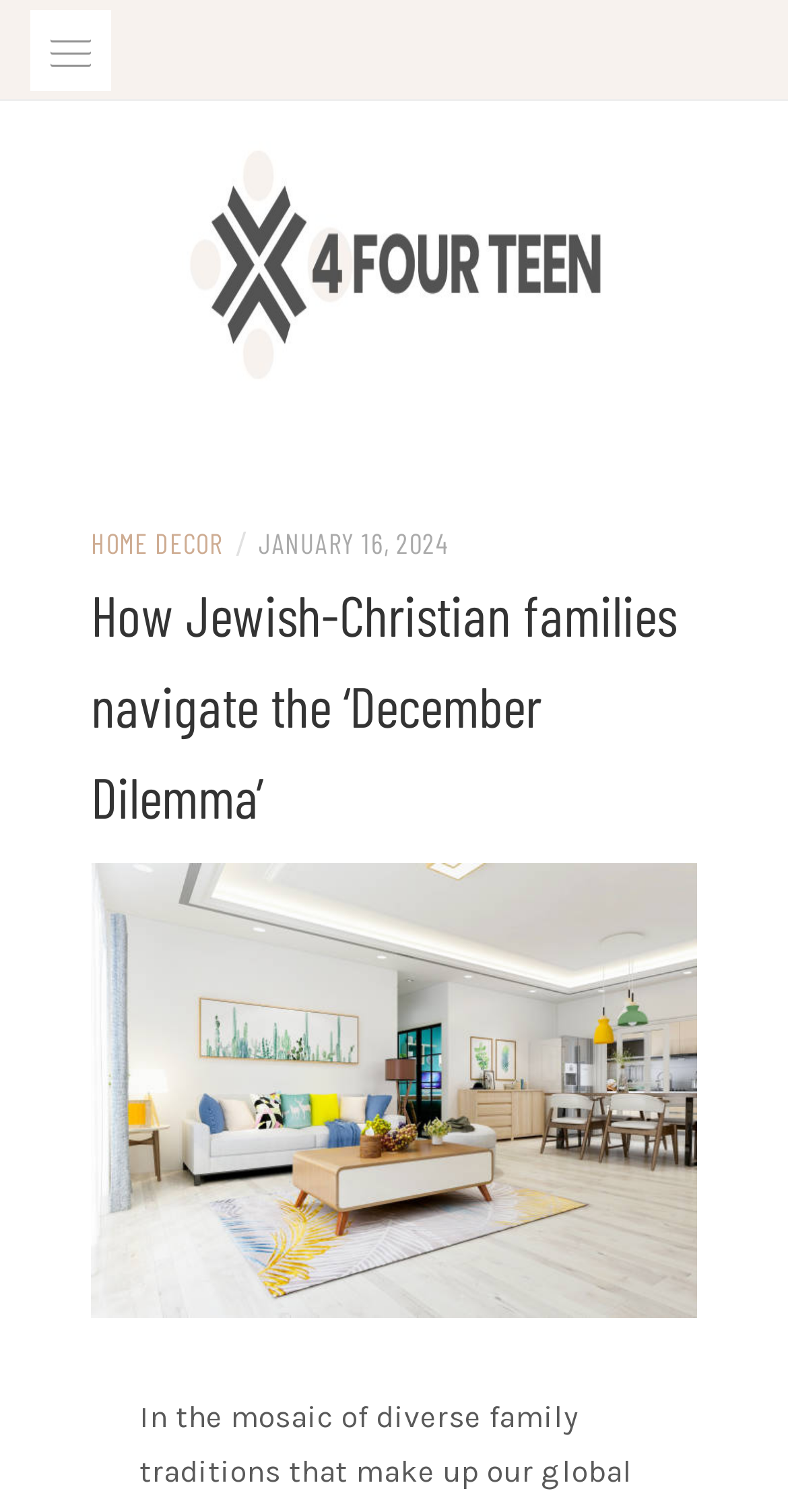How many links are in the top section?
Please give a well-detailed answer to the question.

I counted the link elements in the top section of the webpage and found two links, one with the text '' and another with the text 'HOME DECOR'.